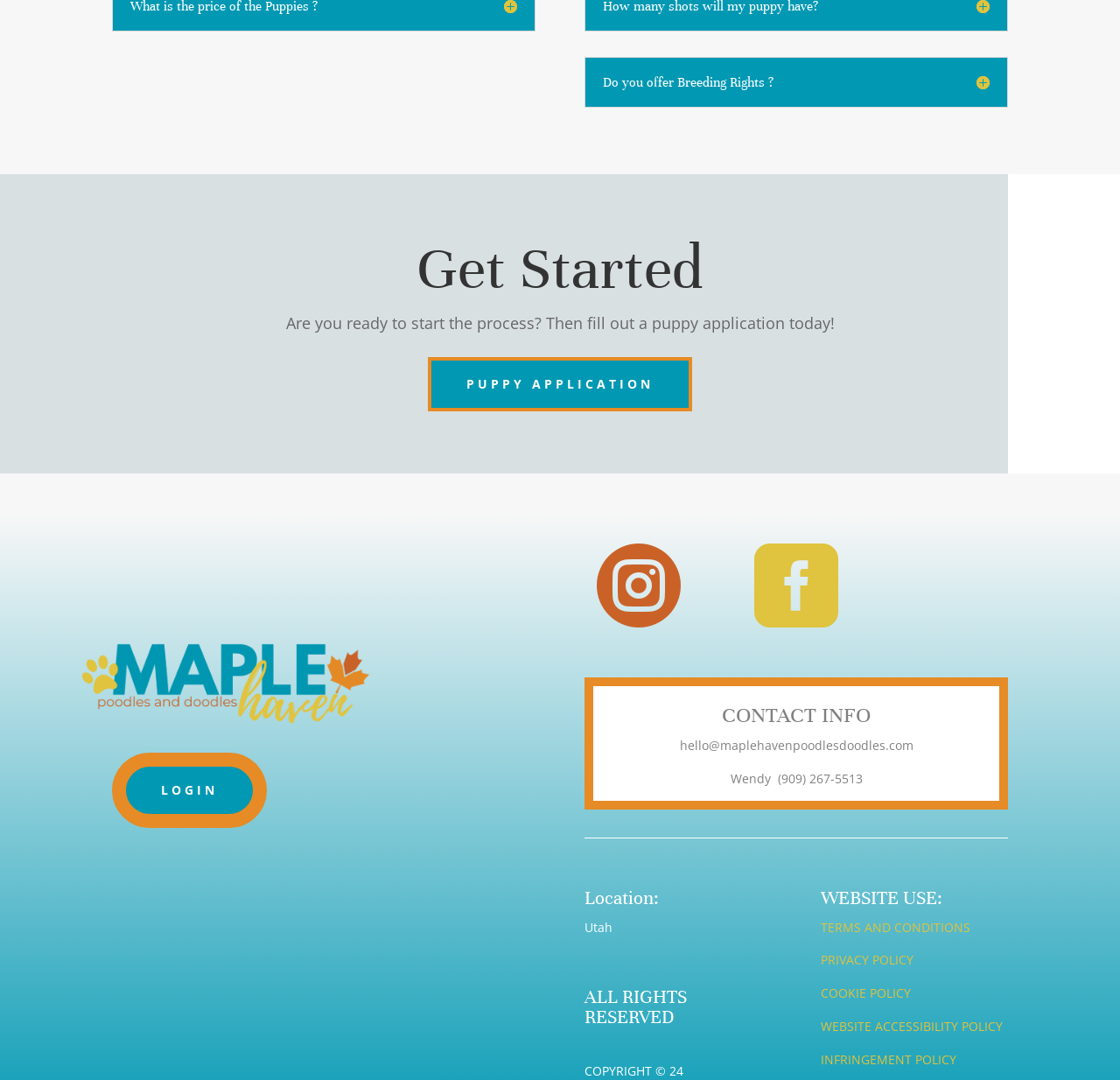Determine the bounding box coordinates of the clickable region to execute the instruction: "Get a free estimate". The coordinates should be four float numbers between 0 and 1, denoted as [left, top, right, bottom].

None